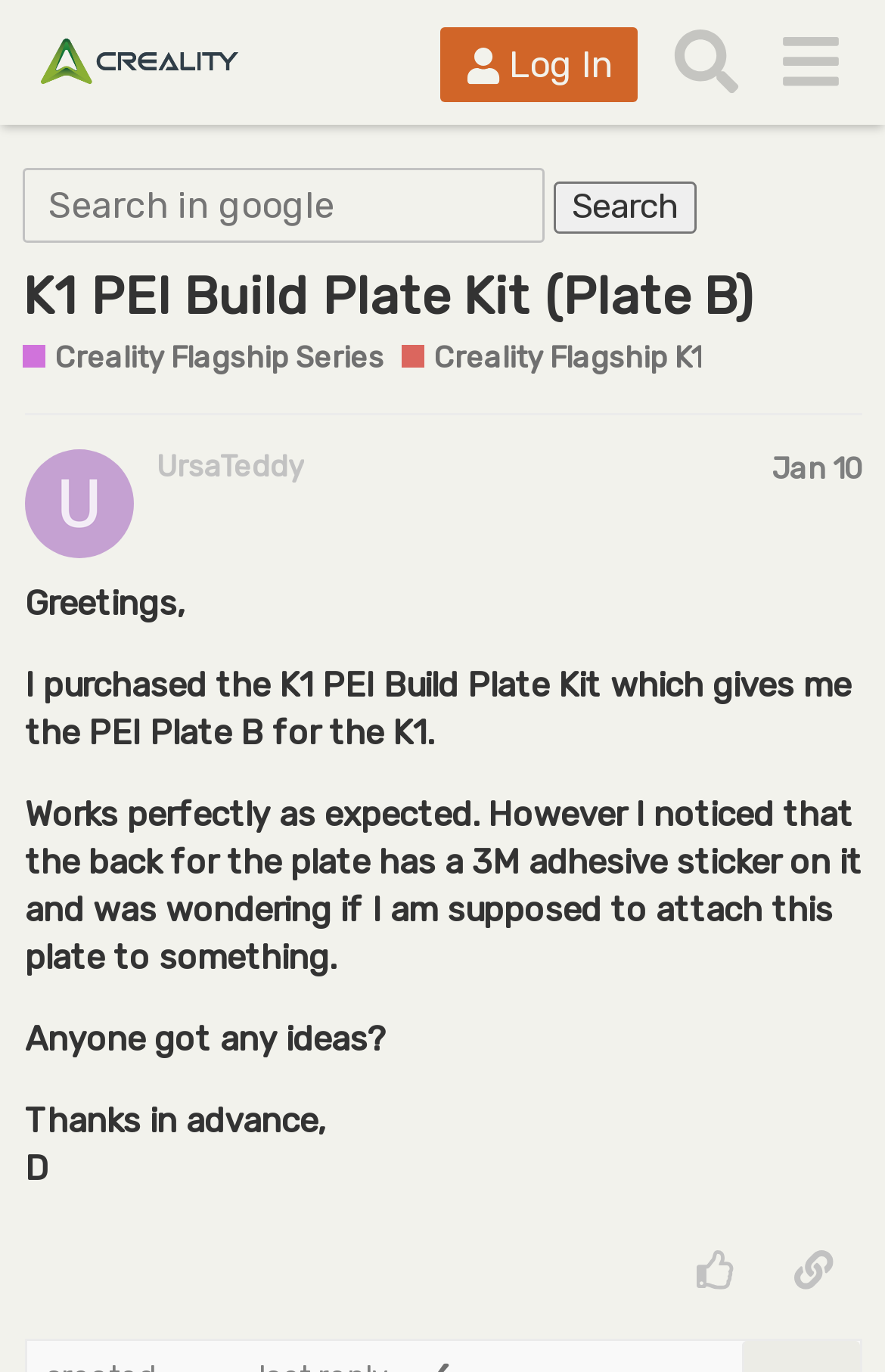What is the user's expectation from the kit?
Refer to the image and give a detailed answer to the question.

The user's expectation from the kit is that it works perfectly, as mentioned in the text 'Works perfectly as expected.'